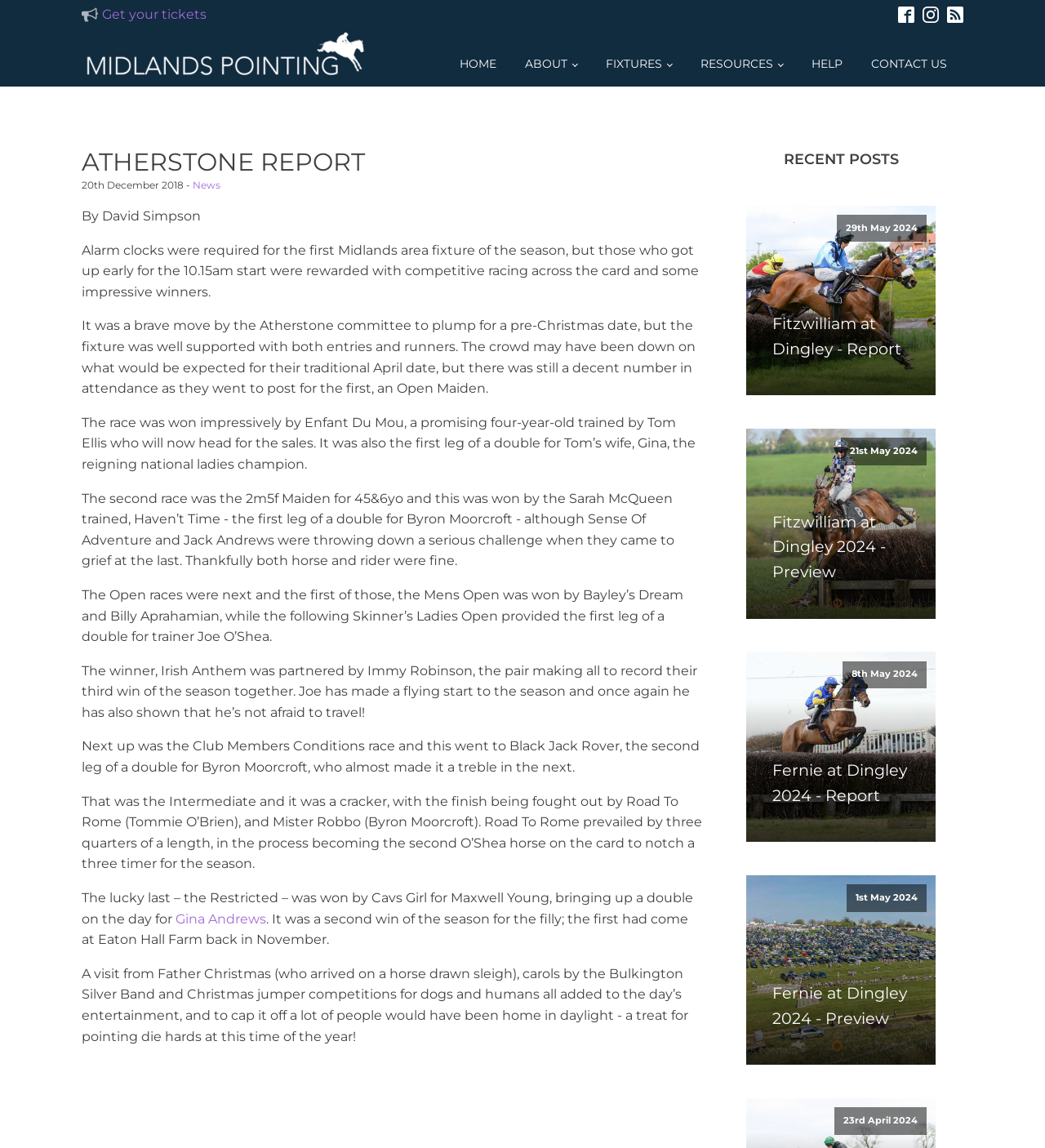What is the name of the horse that won the Open Maiden race?
Using the visual information, respond with a single word or phrase.

Enfant Du Mou